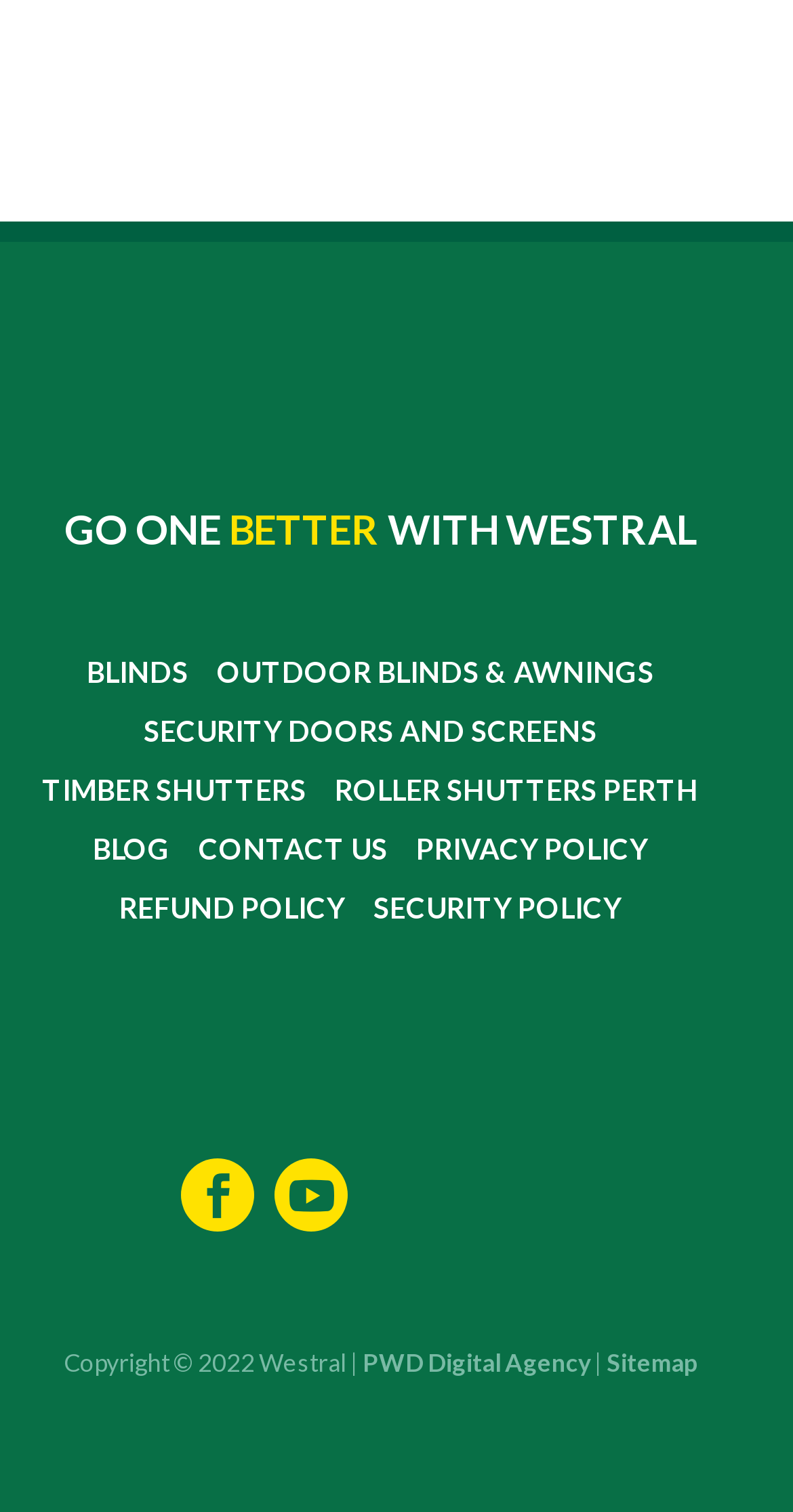Find the bounding box coordinates of the element to click in order to complete this instruction: "Visit the BLOG". The bounding box coordinates must be four float numbers between 0 and 1, denoted as [left, top, right, bottom].

[0.117, 0.547, 0.215, 0.577]